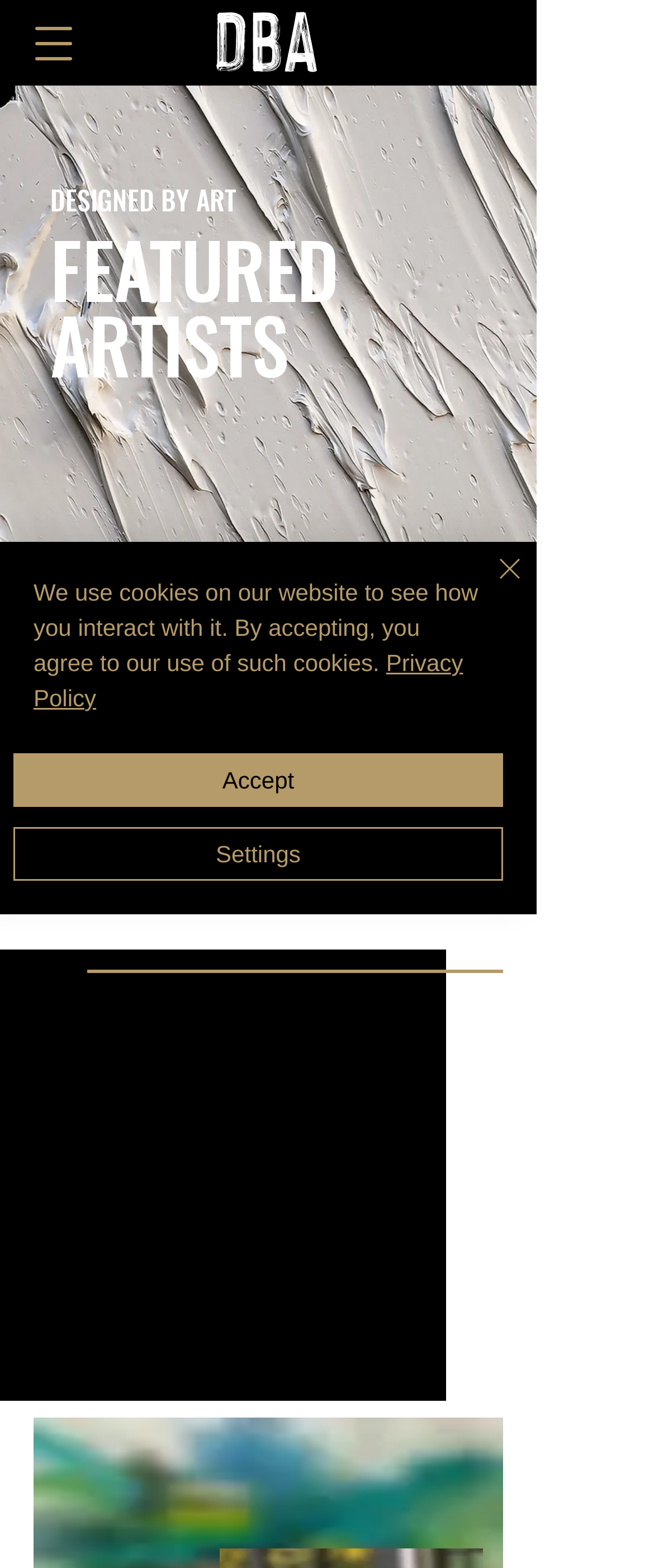Provide your answer in a single word or phrase: 
What is the company name?

Designed By Art